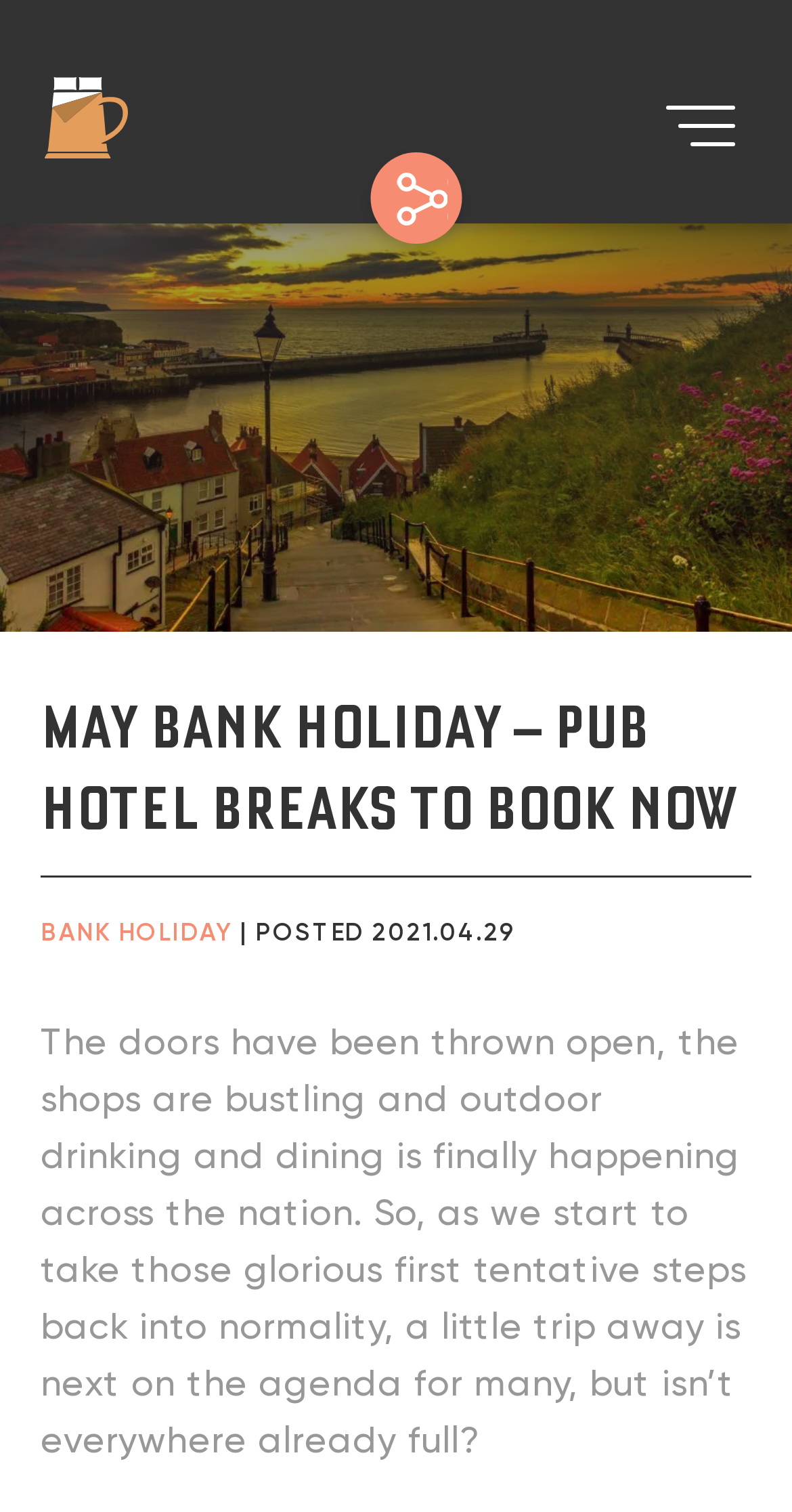Can you find and generate the webpage's heading?

MAY BANK HOLIDAY – PUB HOTEL BREAKS TO BOOK NOW